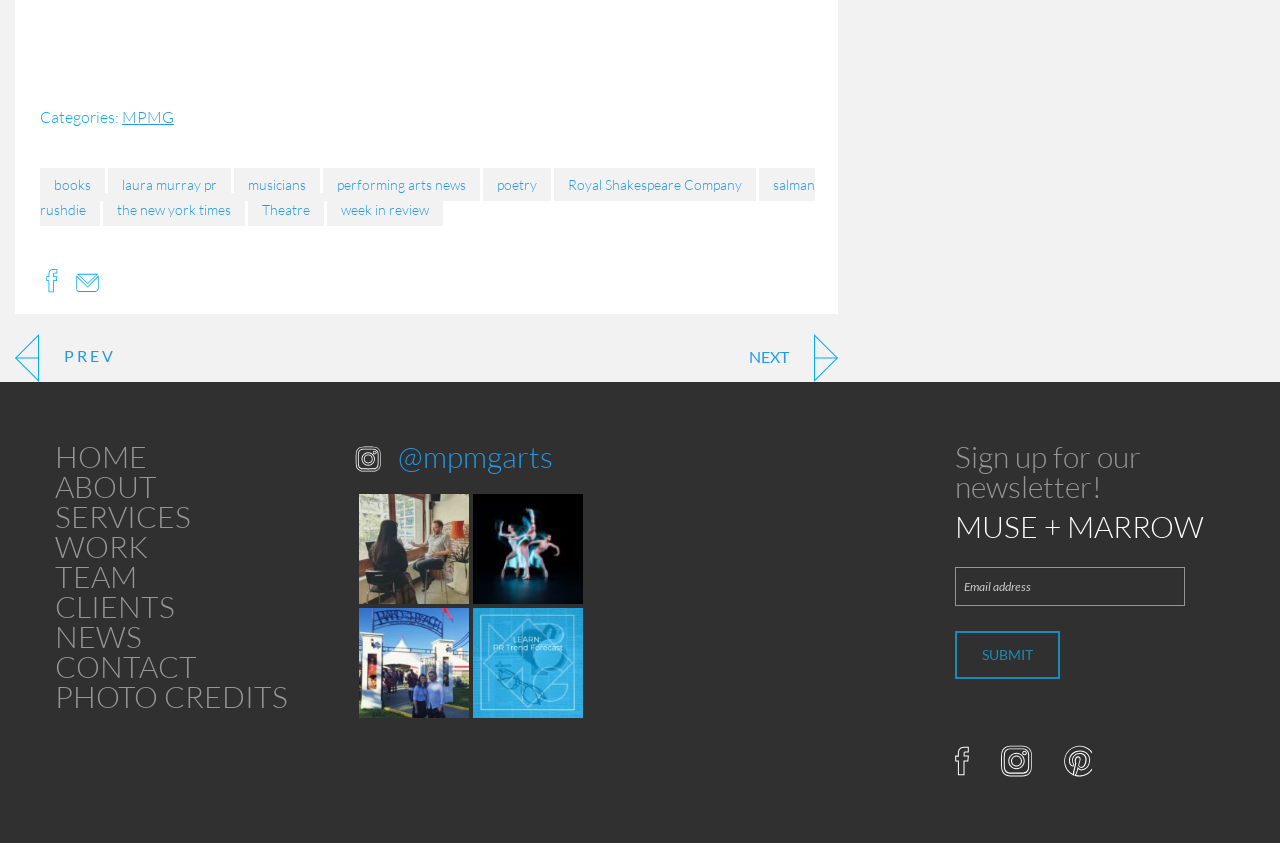What is the last link in the categories section?
Look at the image and provide a detailed response to the question.

I looked at the links under the 'Categories:' label and found that the last link is 'the new york times'.